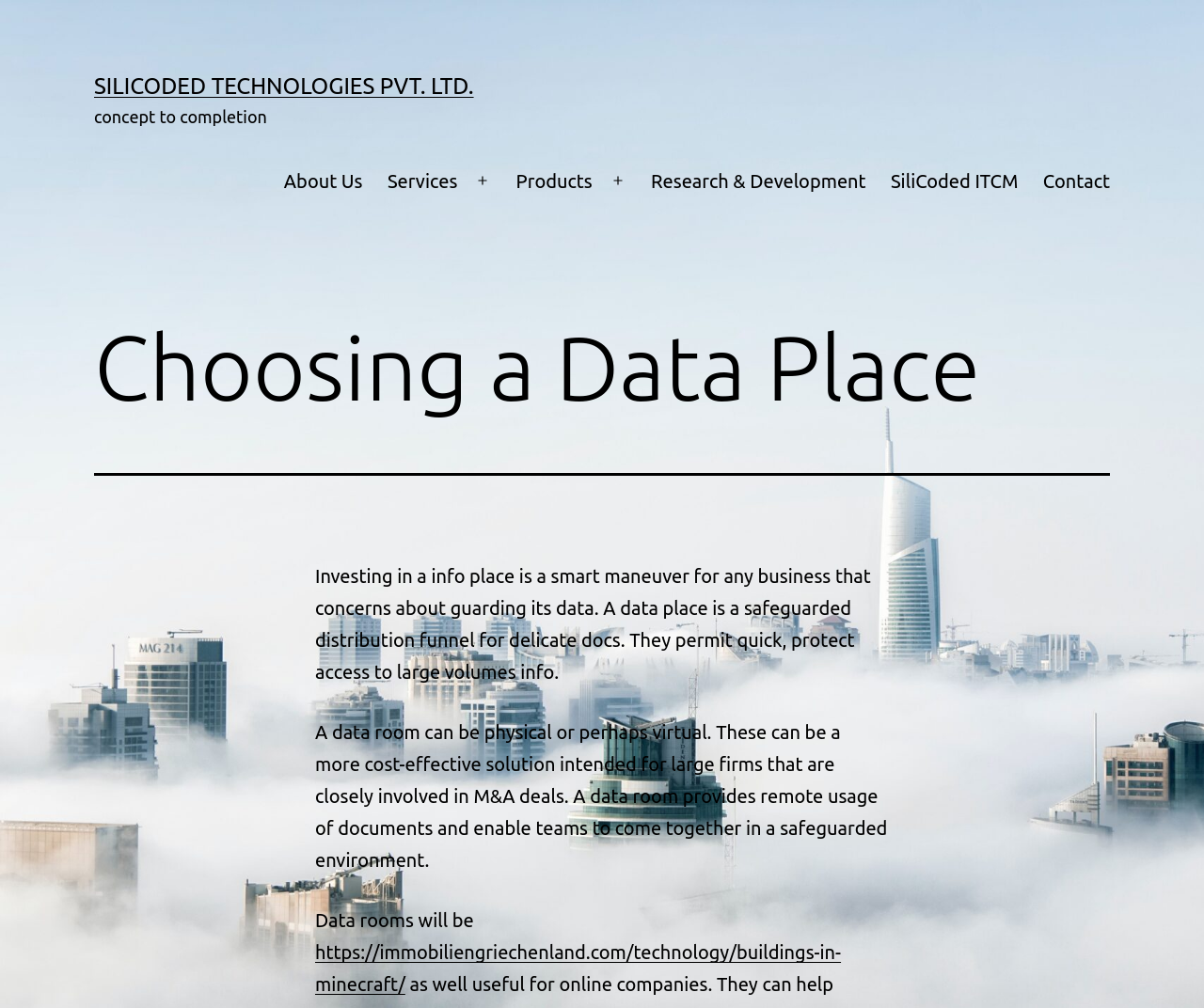Find the bounding box coordinates for the UI element whose description is: "Silicoded Technologies Pvt. Ltd.". The coordinates should be four float numbers between 0 and 1, in the format [left, top, right, bottom].

[0.078, 0.073, 0.393, 0.098]